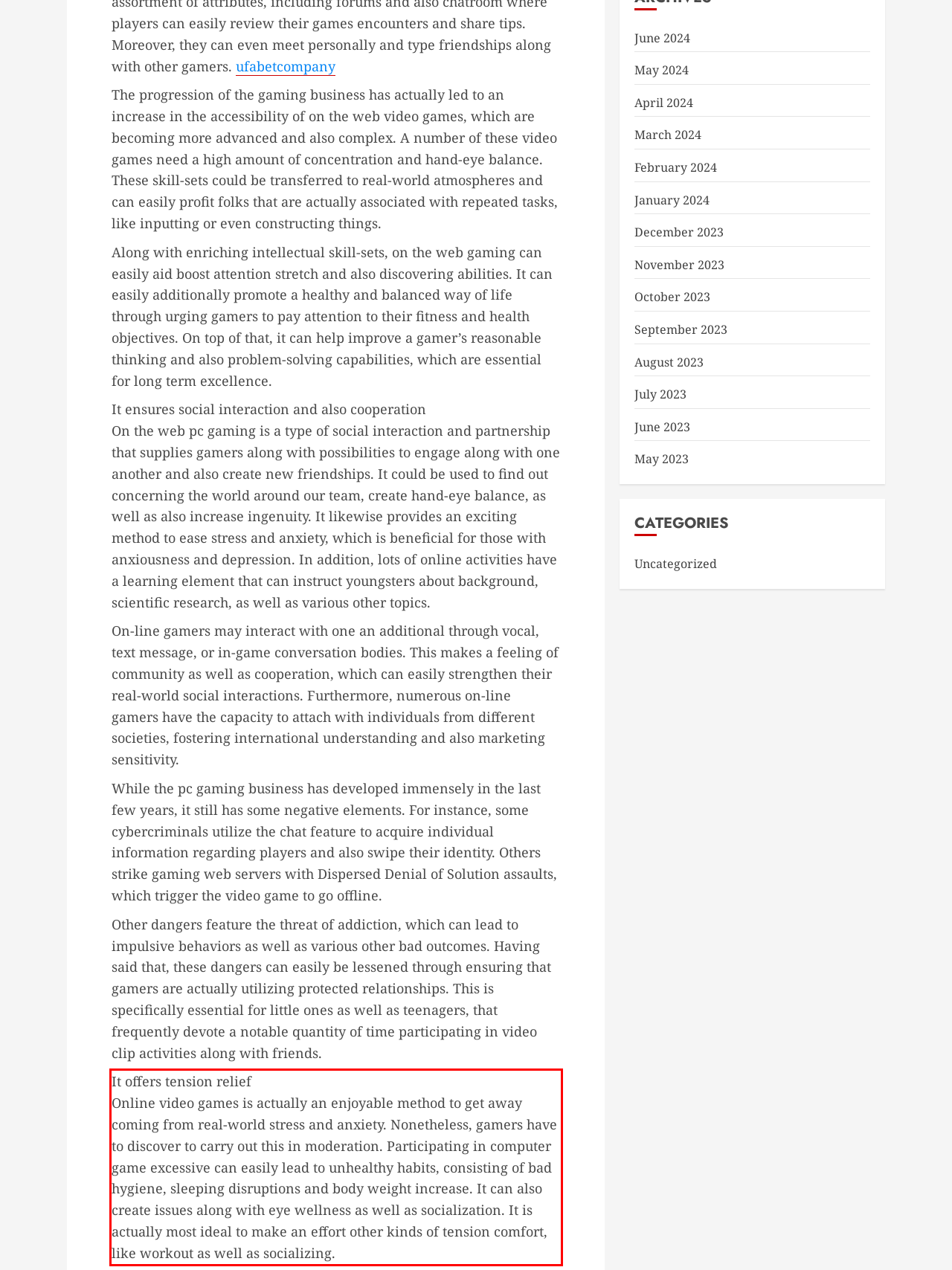Review the webpage screenshot provided, and perform OCR to extract the text from the red bounding box.

It offers tension relief Online video games is actually an enjoyable method to get away coming from real-world stress and anxiety. Nonetheless, gamers have to discover to carry out this in moderation. Participating in computer game excessive can easily lead to unhealthy habits, consisting of bad hygiene, sleeping disruptions and body weight increase. It can also create issues along with eye wellness as well as socialization. It is actually most ideal to make an effort other kinds of tension comfort, like workout as well as socializing.